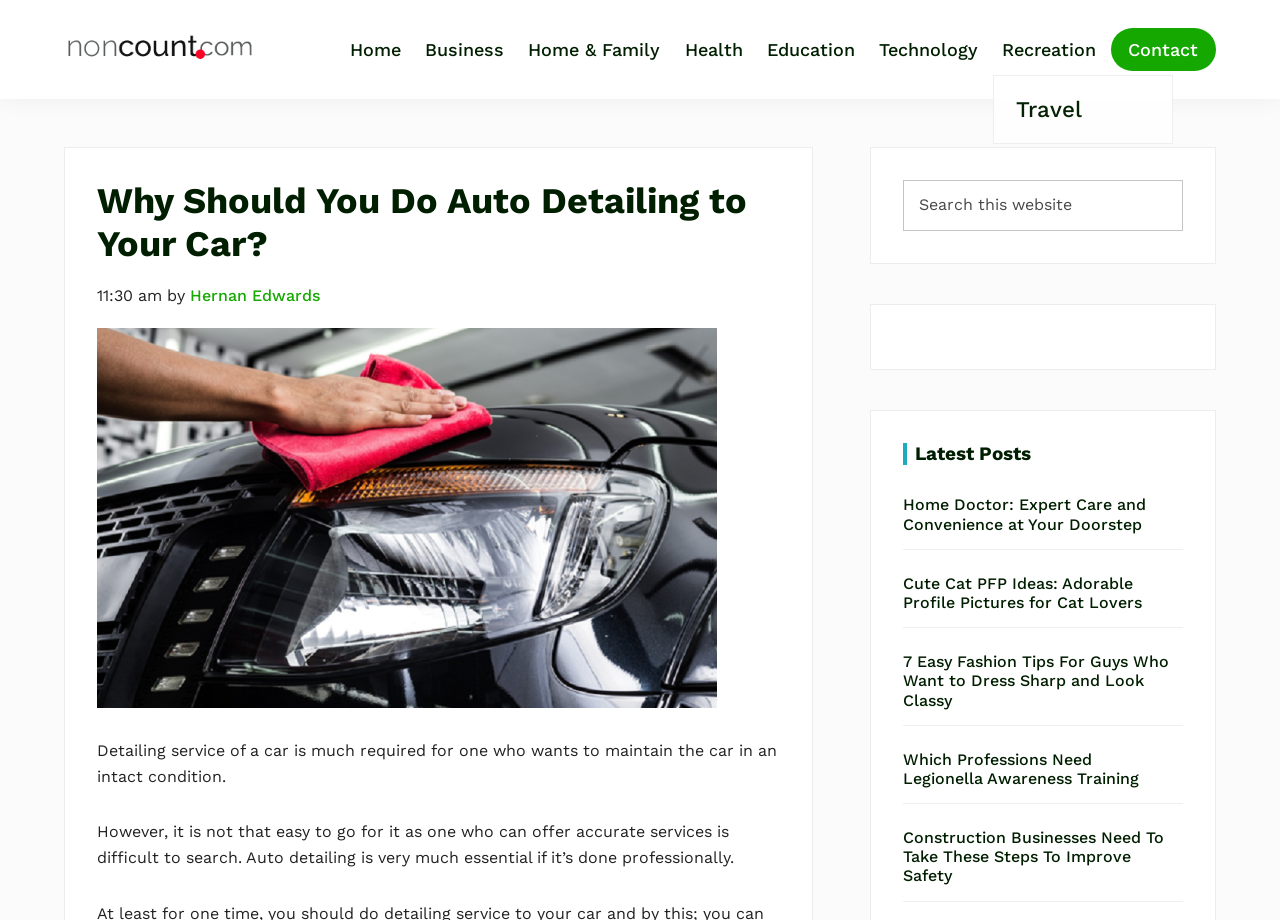Can you pinpoint the bounding box coordinates for the clickable element required for this instruction: "Click on the 'Contact' link"? The coordinates should be four float numbers between 0 and 1, i.e., [left, top, right, bottom].

[0.868, 0.03, 0.95, 0.078]